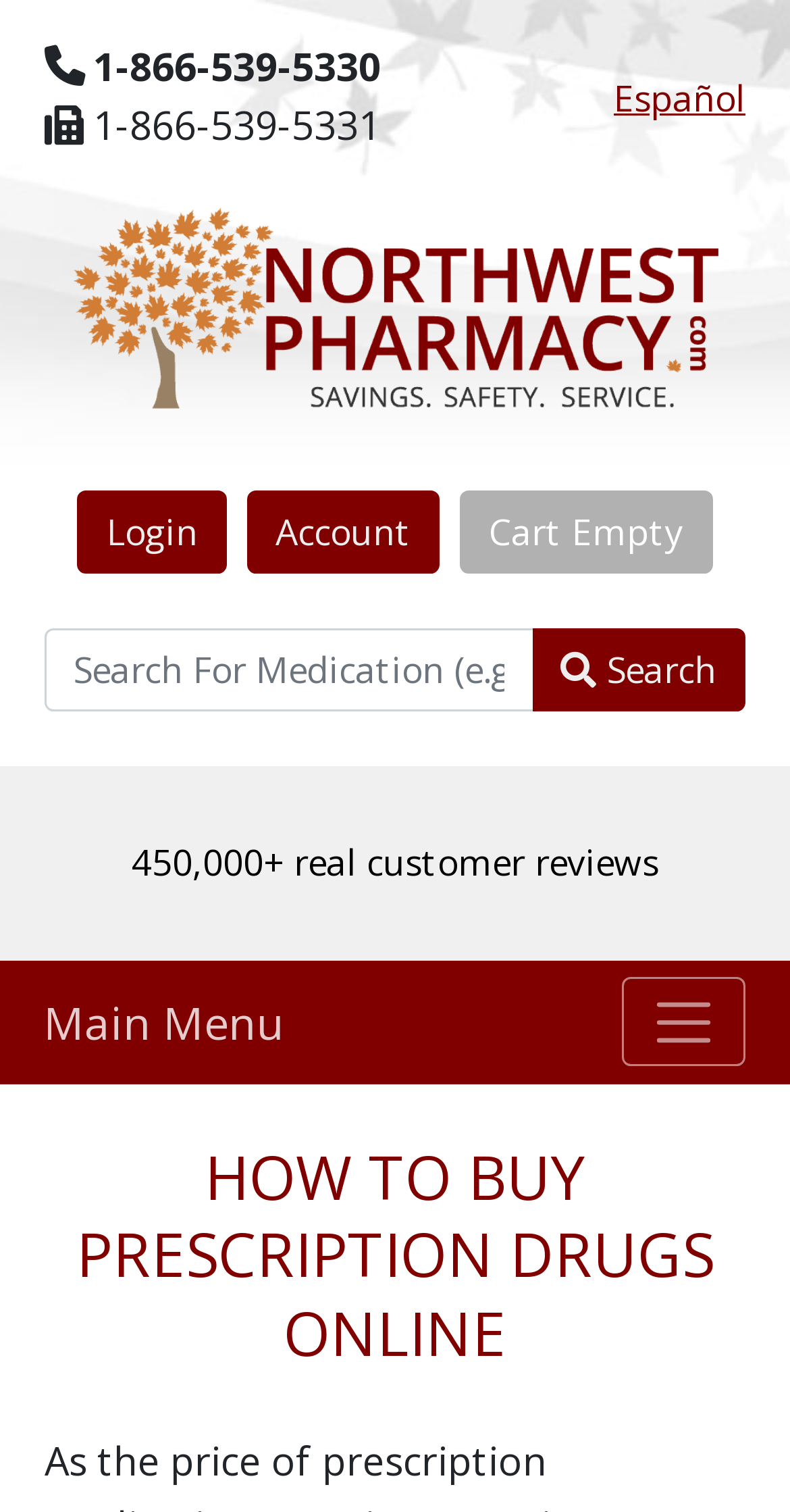What is the purpose of the search bar?
Please provide a single word or phrase as your answer based on the image.

Search For Medication